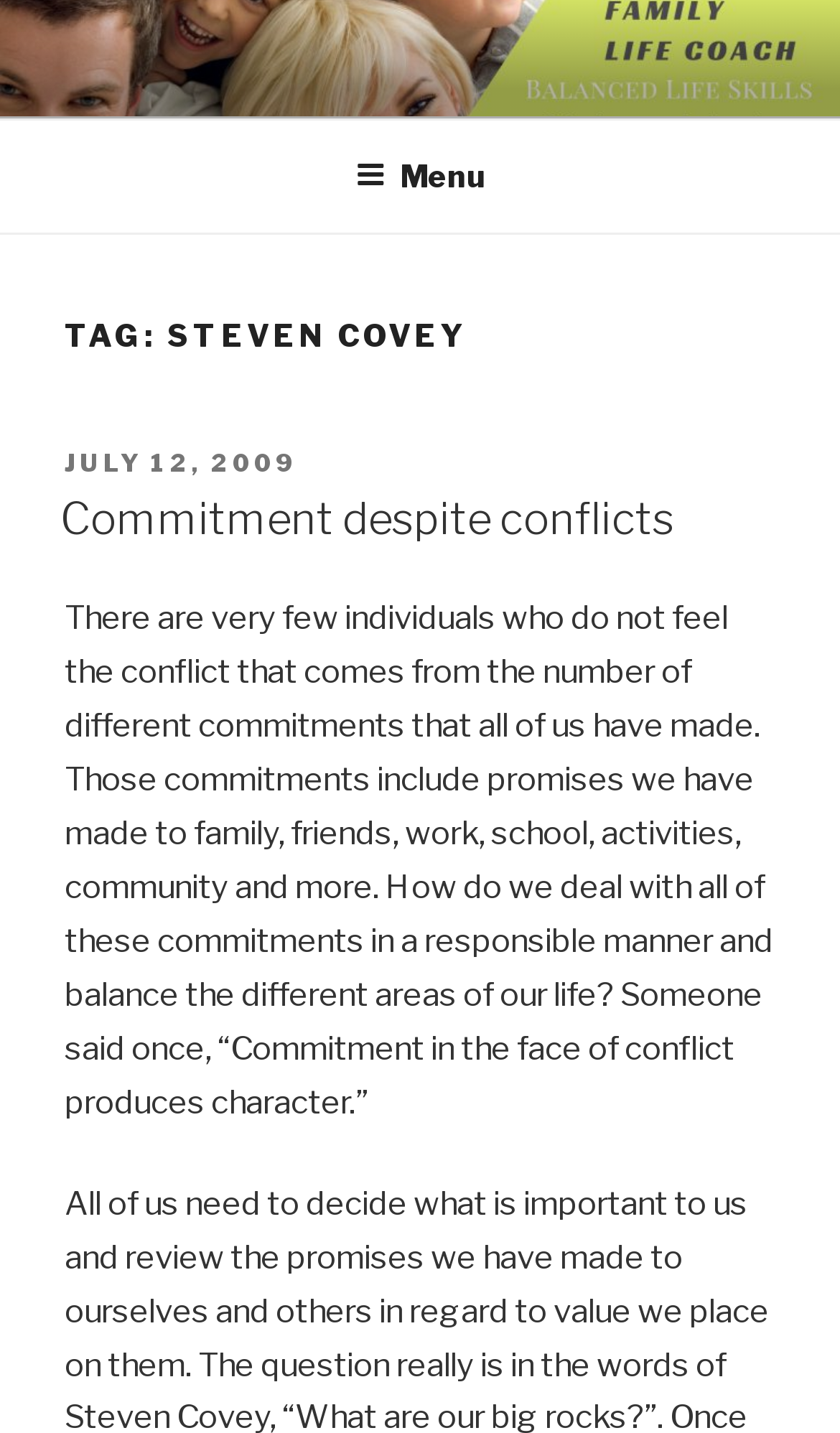What is the main idea of the article?
Please give a detailed and elaborate answer to the question based on the image.

The main idea of the article can be determined by reading the static text 'There are very few individuals who do not feel the conflict that comes from the number of different commitments that all of us have made. ... How do we deal with all of these commitments in a responsible manner and balance the different areas of our life?' This text suggests that the article is about dealing with commitments and finding a balance in life.